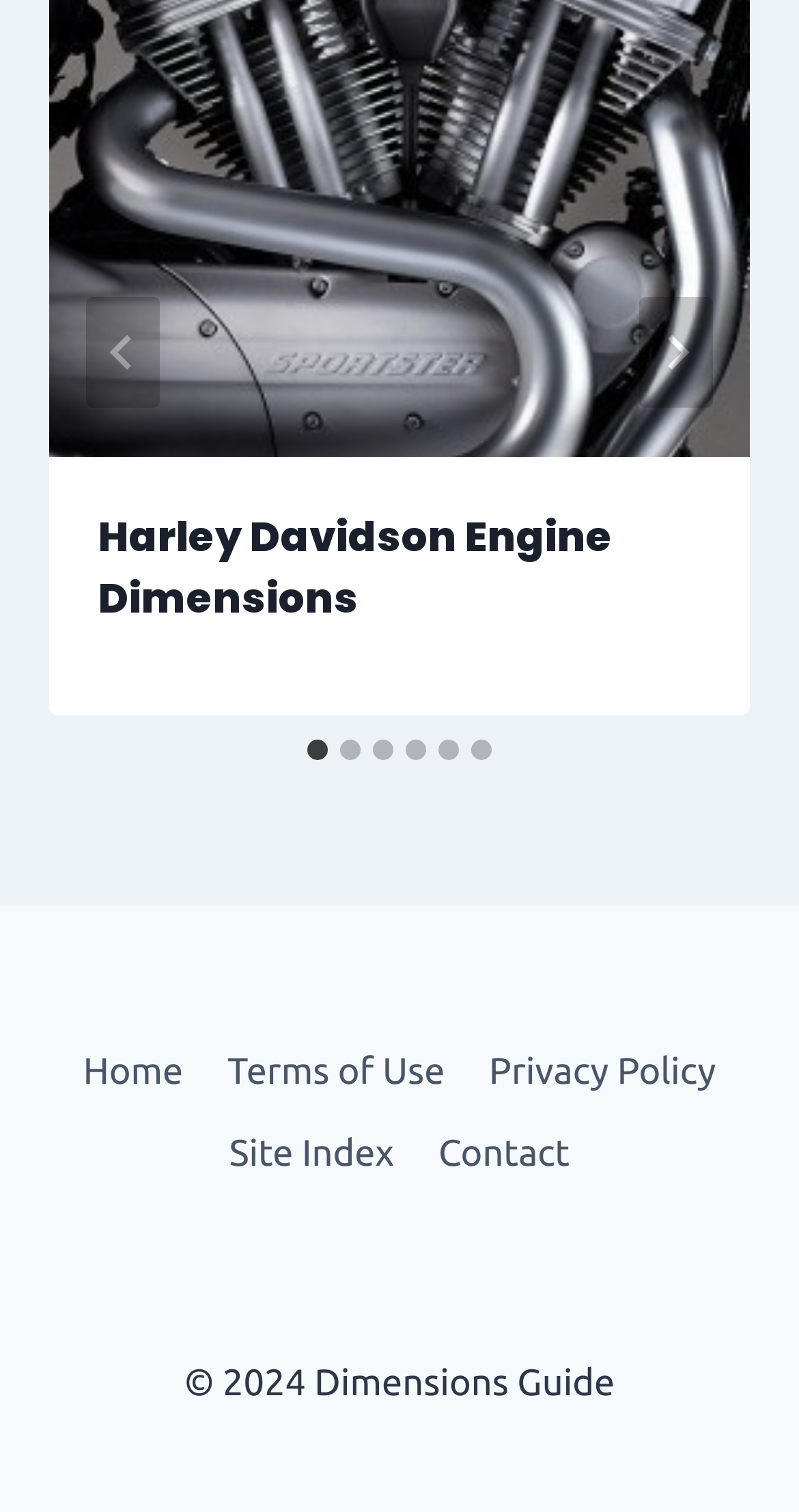Select the bounding box coordinates of the element I need to click to carry out the following instruction: "Go to the last slide".

[0.108, 0.196, 0.2, 0.269]